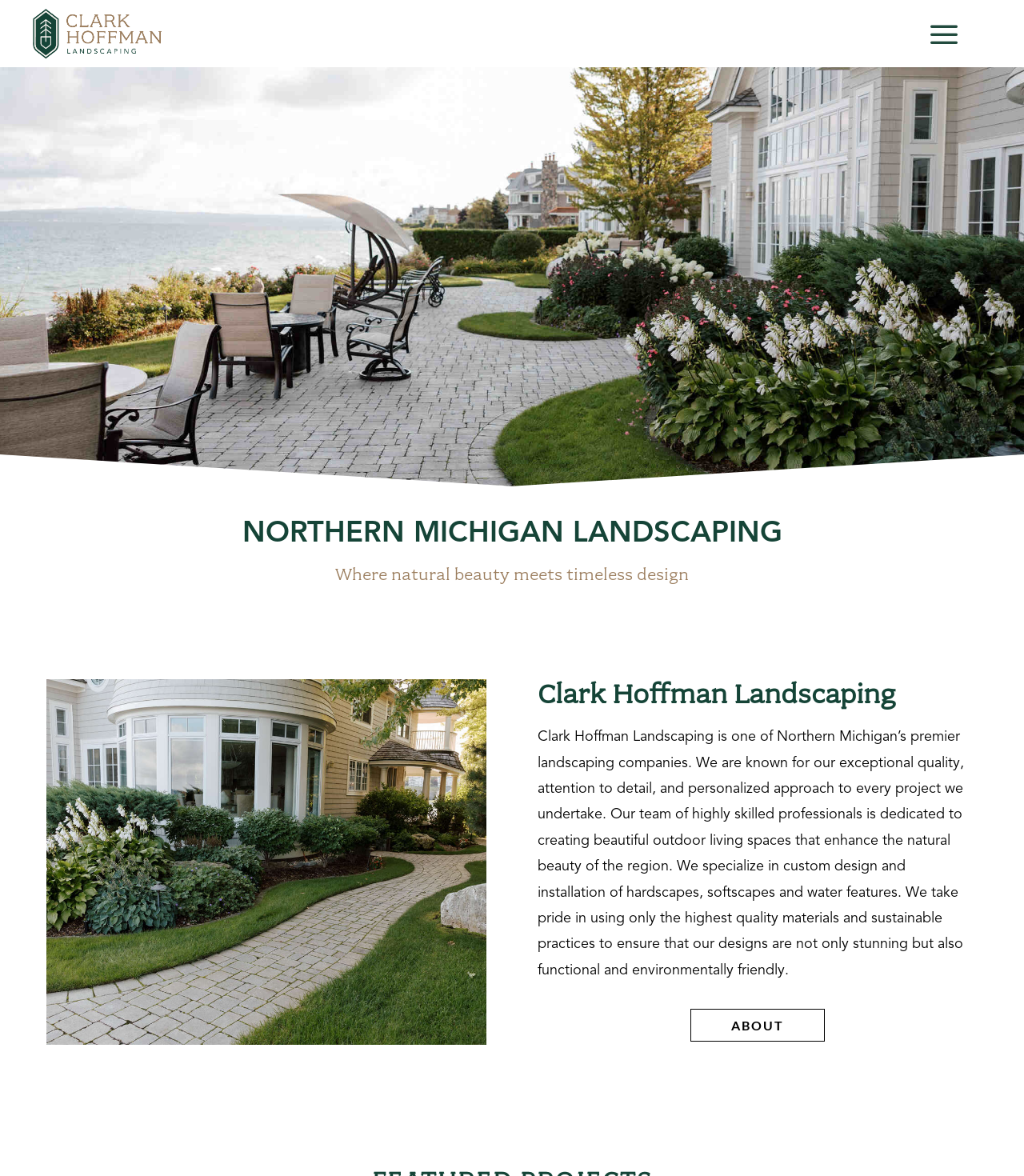Create a detailed narrative of the webpage’s visual and textual elements.

The webpage is about Clark Hoffman Landscaping, a premier landscaping company in Northern Michigan. At the top left, there is a small image and a link. On the top right, there is another link. 

Below the top elements, there is a large heading that reads "NORTHERN MICHIGAN LANDSCAPING" spanning almost the entire width of the page. 

Underneath the heading, there is a short phrase "Where natural beauty meets timeless design" which is centered on the page. 

Further down, there is a heading that reads "Clark Hoffman Landscaping" taking up about half of the page's width. 

Below the heading, there are three paragraphs of text. The first paragraph describes the company's exceptional quality, attention to detail, and personalized approach to every project. The second paragraph mentions the company's specialization in custom design and installation of hardscapes, softscapes, and water features. The third paragraph highlights the company's use of high-quality materials and sustainable practices to ensure functional and environmentally friendly designs. 

At the bottom of the page, there is a link that reads "ABOUT 5".